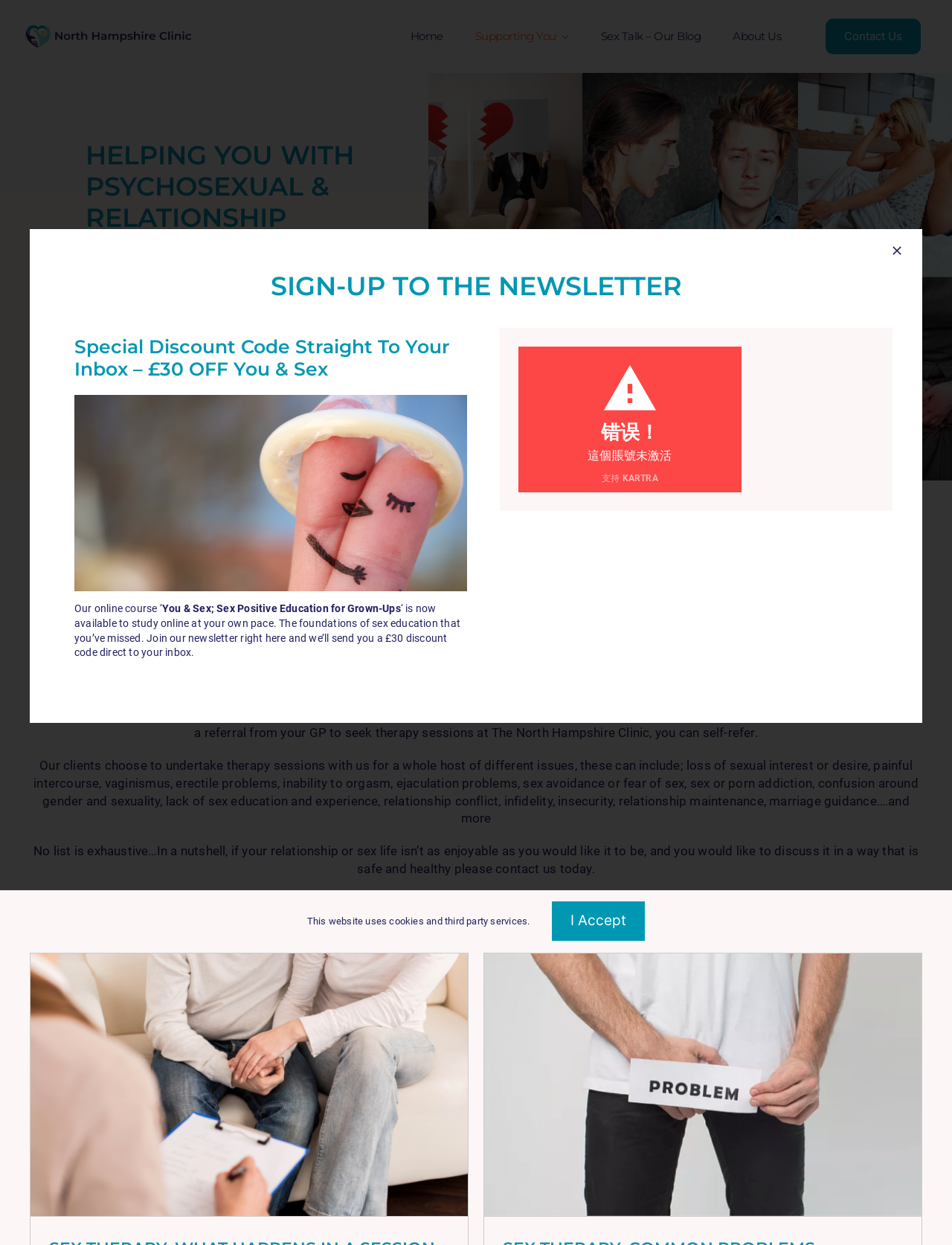Locate the bounding box coordinates of the element's region that should be clicked to carry out the following instruction: "Click the 'About Us' link". The coordinates need to be four float numbers between 0 and 1, i.e., [left, top, right, bottom].

[0.77, 0.017, 0.821, 0.042]